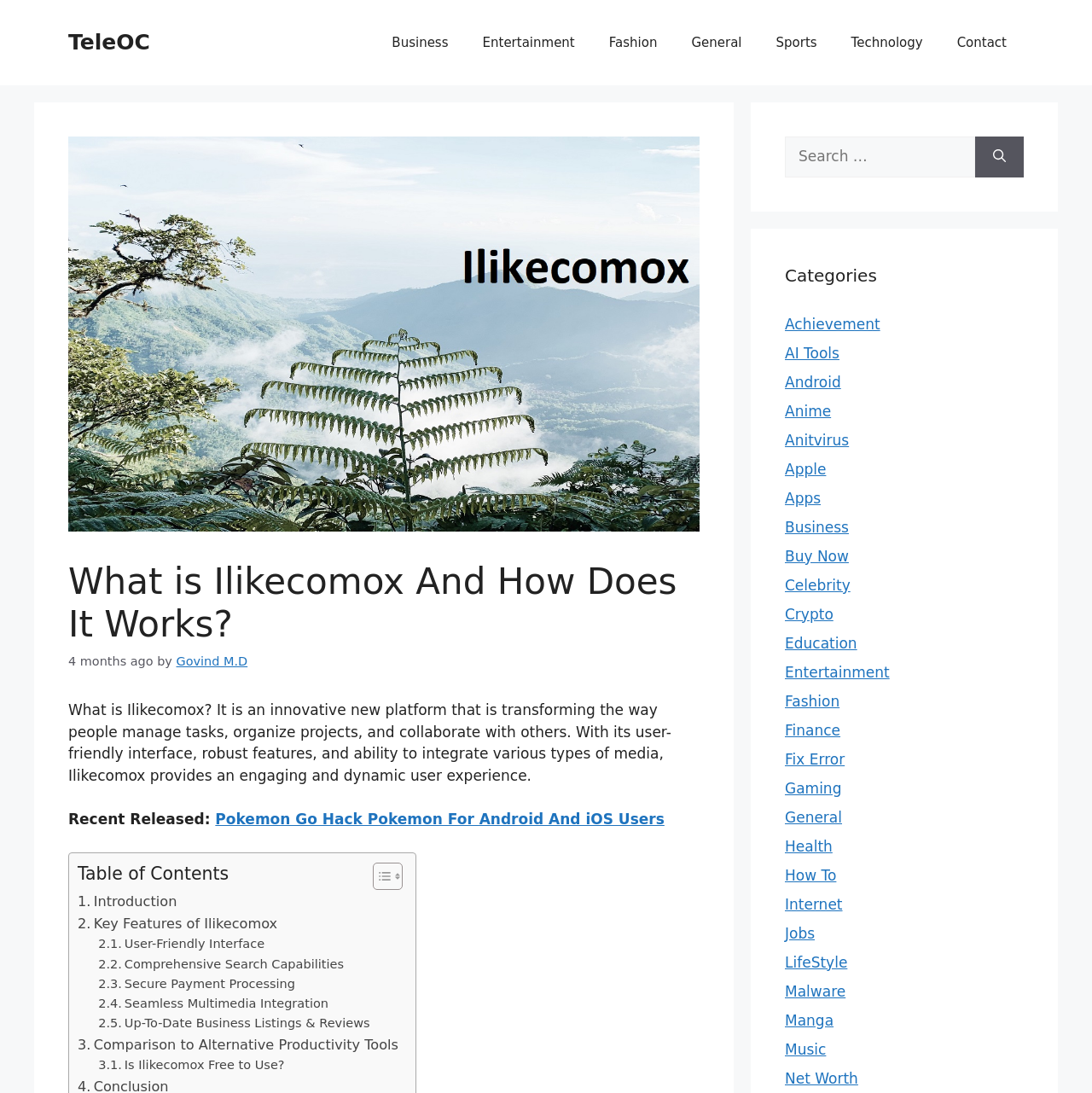Please determine the bounding box coordinates of the element's region to click for the following instruction: "Search for something".

[0.719, 0.125, 0.893, 0.162]